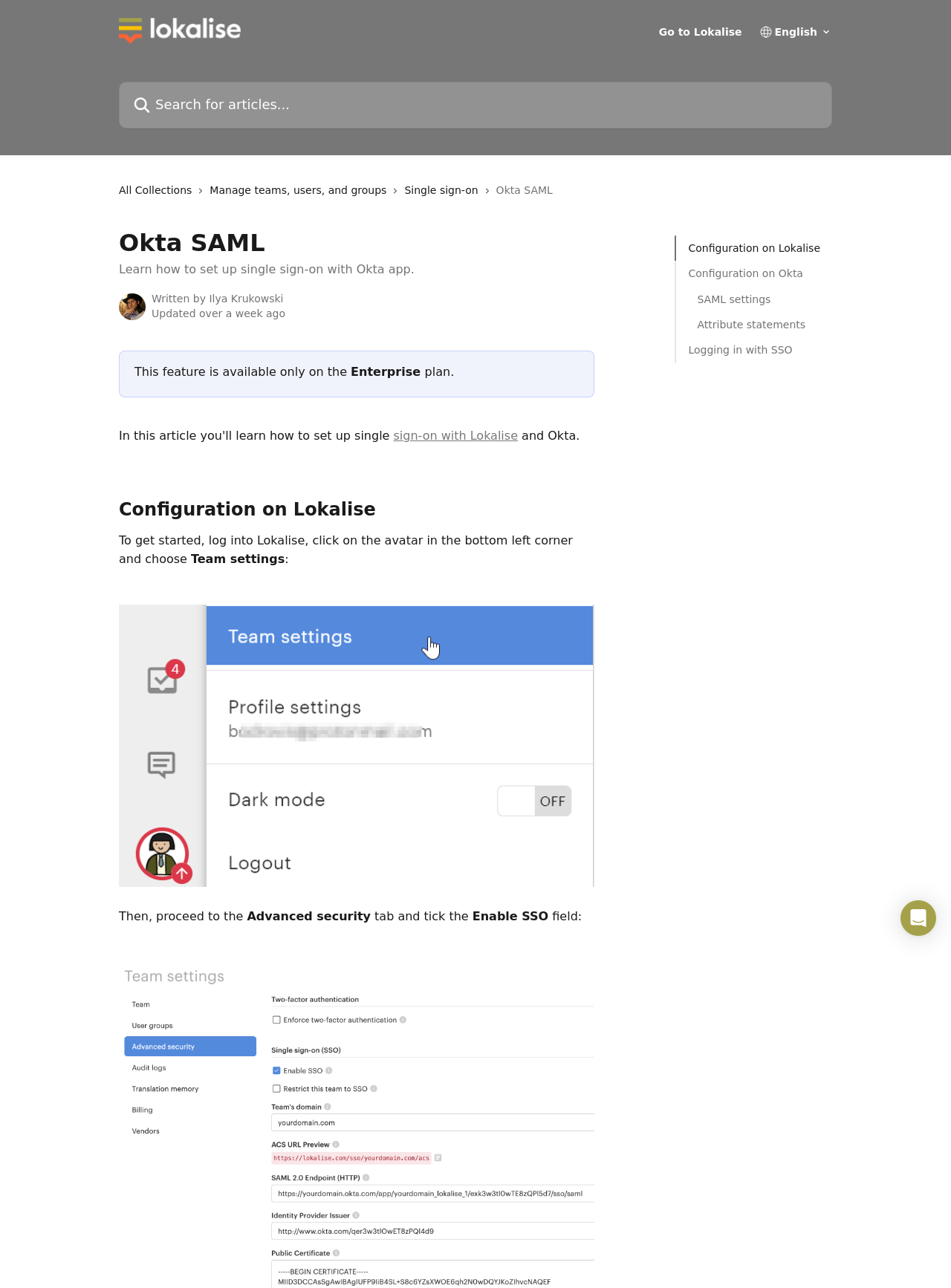Indicate the bounding box coordinates of the clickable region to achieve the following instruction: "Open Intercom Messenger."

[0.947, 0.699, 0.984, 0.727]